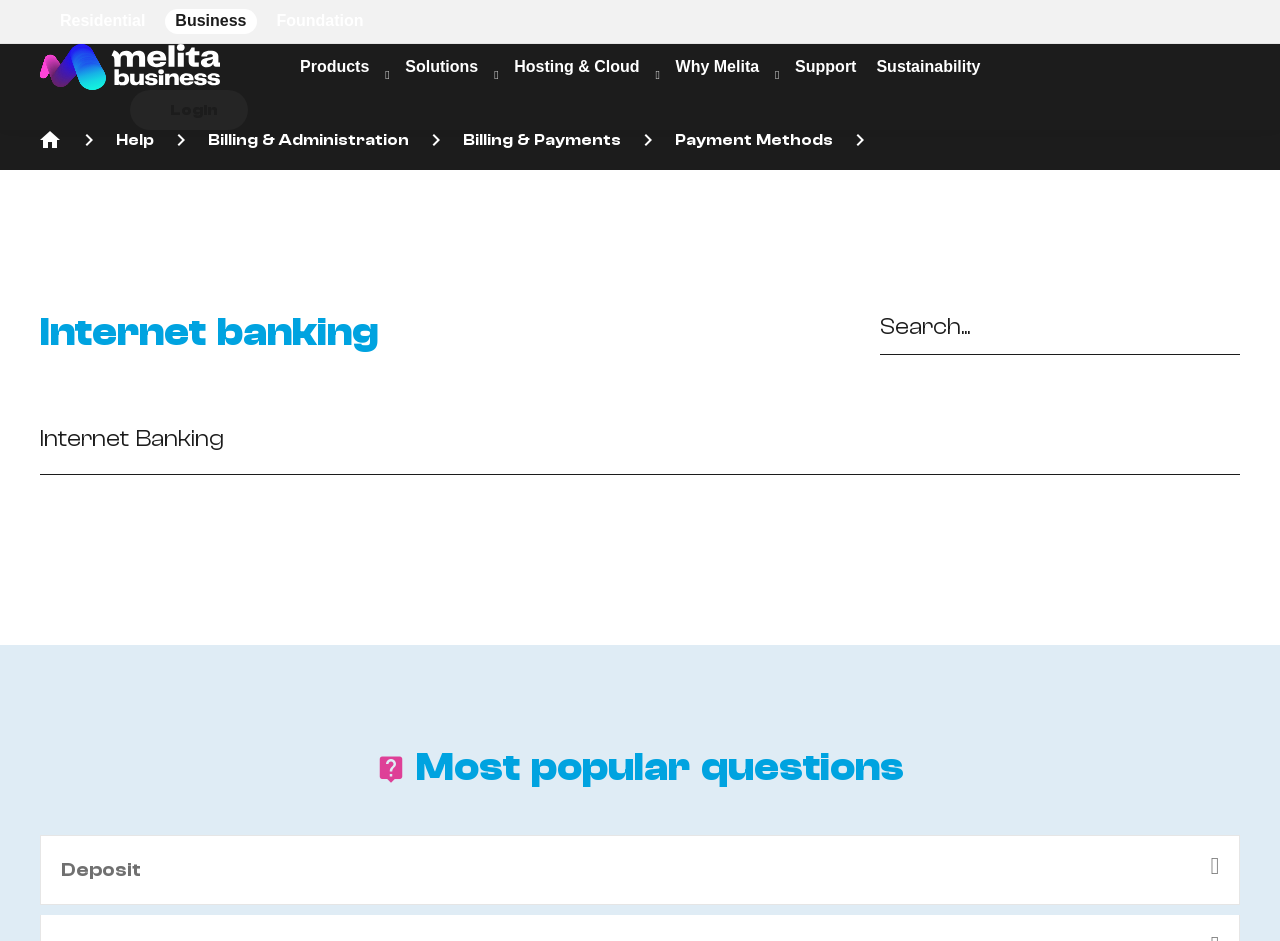Please identify the bounding box coordinates of the clickable area that will fulfill the following instruction: "Go to the 'Help' page". The coordinates should be in the format of four float numbers between 0 and 1, i.e., [left, top, right, bottom].

[0.091, 0.14, 0.12, 0.157]